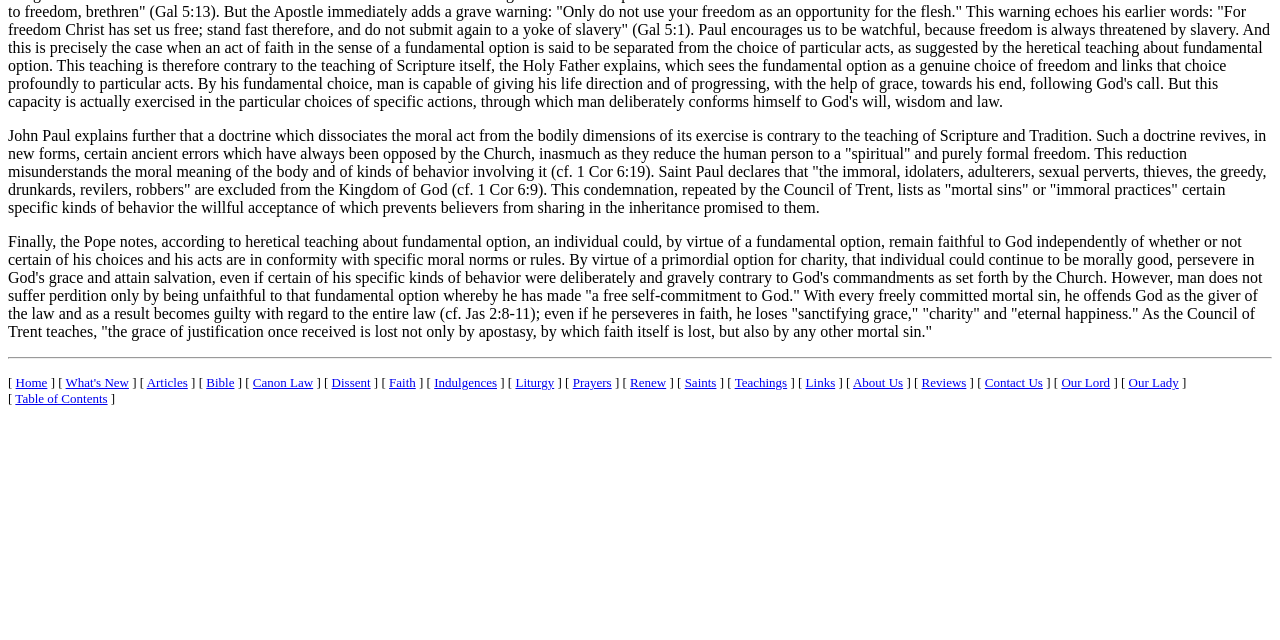Please determine the bounding box coordinates for the UI element described here. Use the format (top-left x, top-left y, bottom-right x, bottom-right y) with values bounded between 0 and 1: Table of Contents

[0.012, 0.612, 0.084, 0.635]